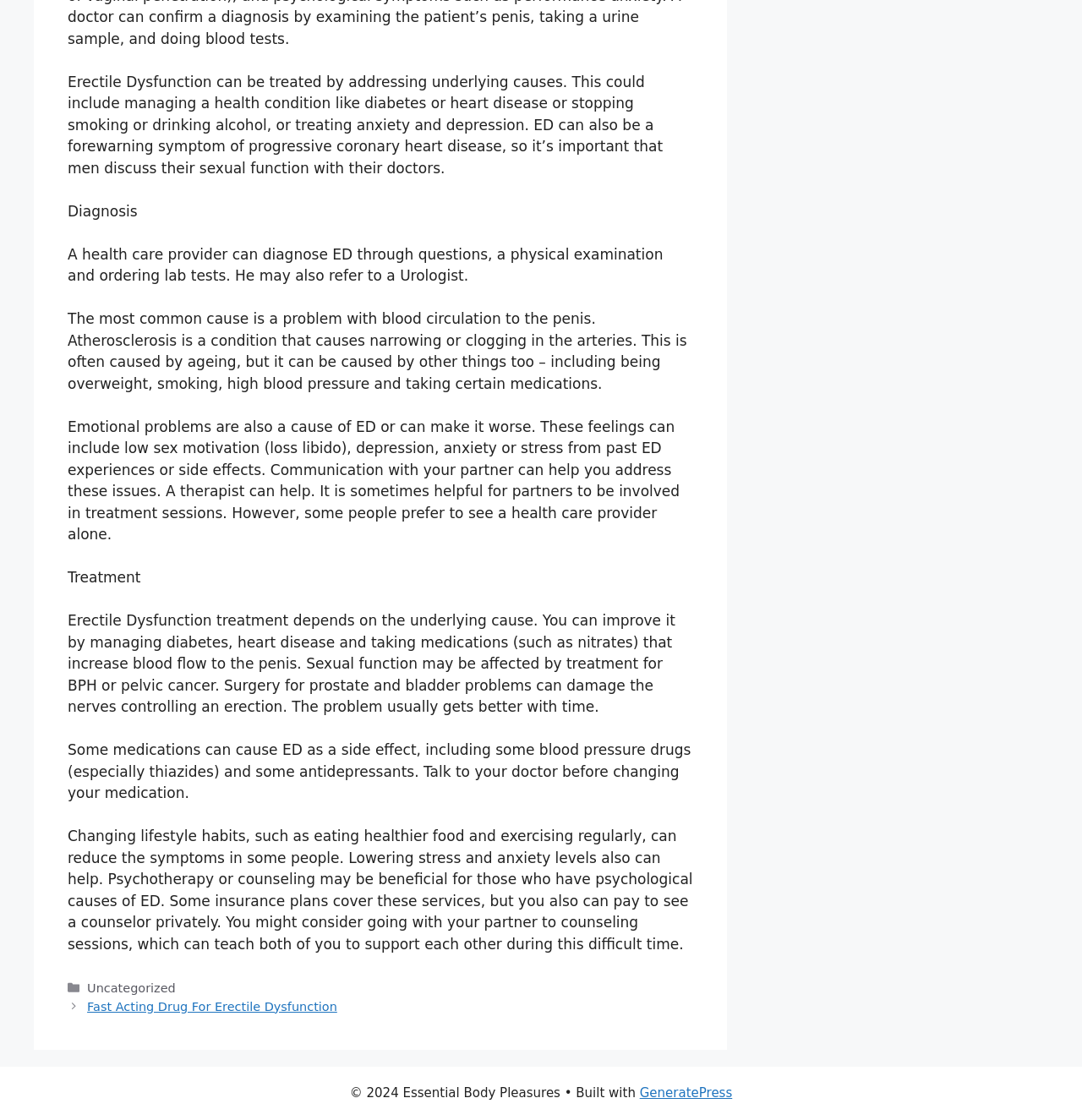What is the name of the website?
Look at the image and answer the question using a single word or phrase.

Essential Body Pleasures